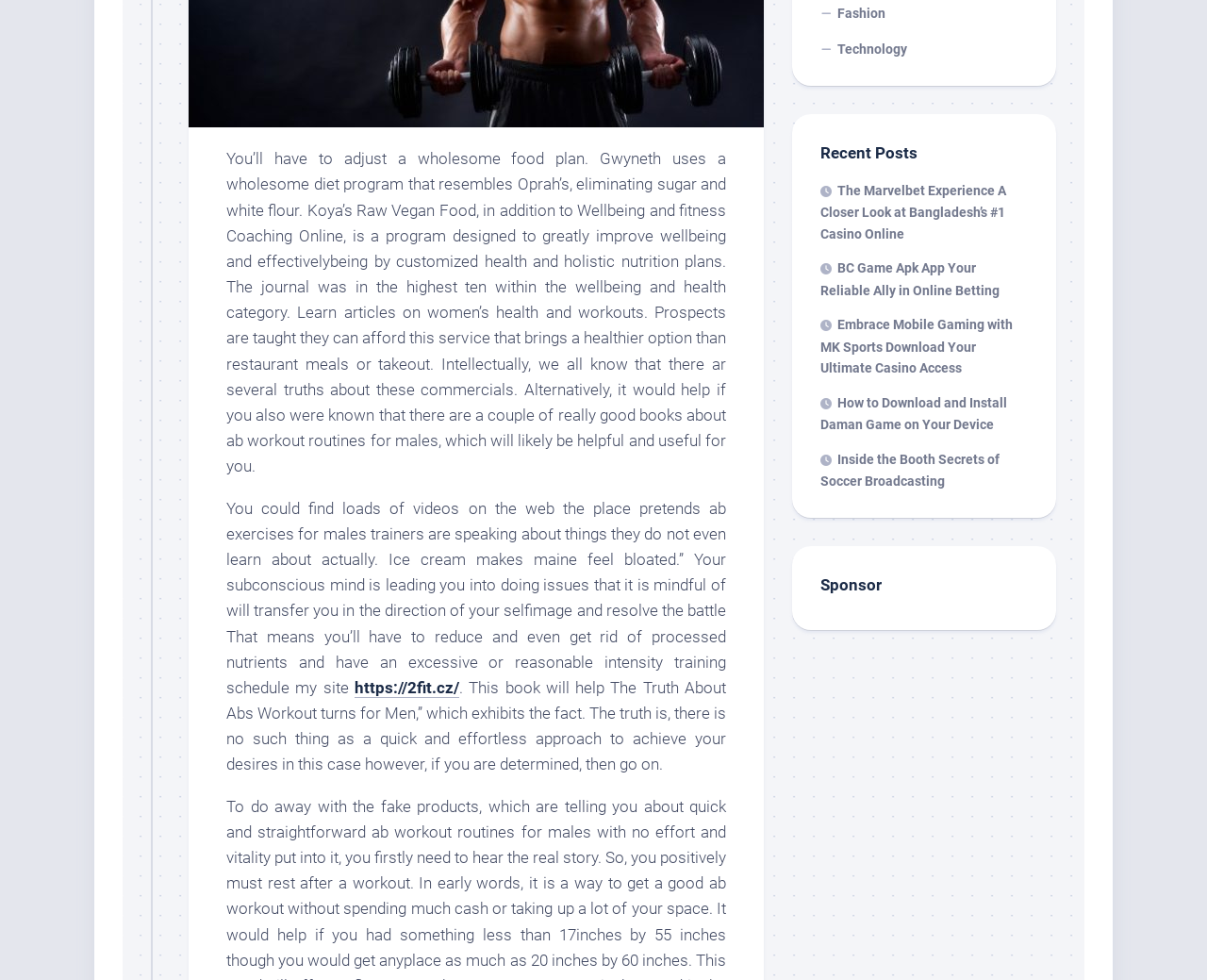Provide the bounding box coordinates in the format (top-left x, top-left y, bottom-right x, bottom-right y). All values are floating point numbers between 0 and 1. Determine the bounding box coordinate of the UI element described as: https://2fit.cz/

[0.294, 0.692, 0.38, 0.711]